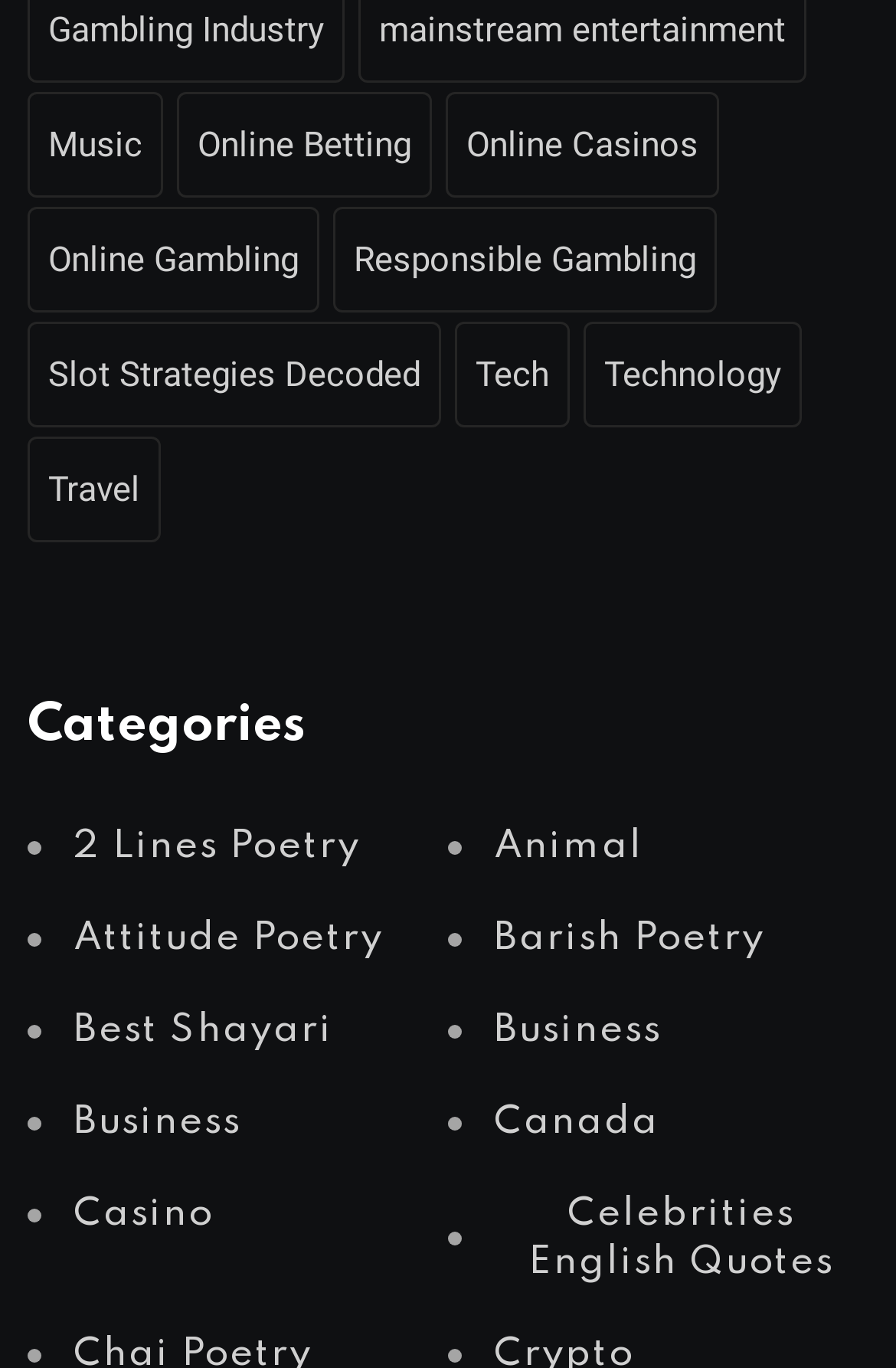Identify the bounding box coordinates of the clickable region necessary to fulfill the following instruction: "Read Best Shayari". The bounding box coordinates should be four float numbers between 0 and 1, i.e., [left, top, right, bottom].

[0.031, 0.736, 0.5, 0.771]